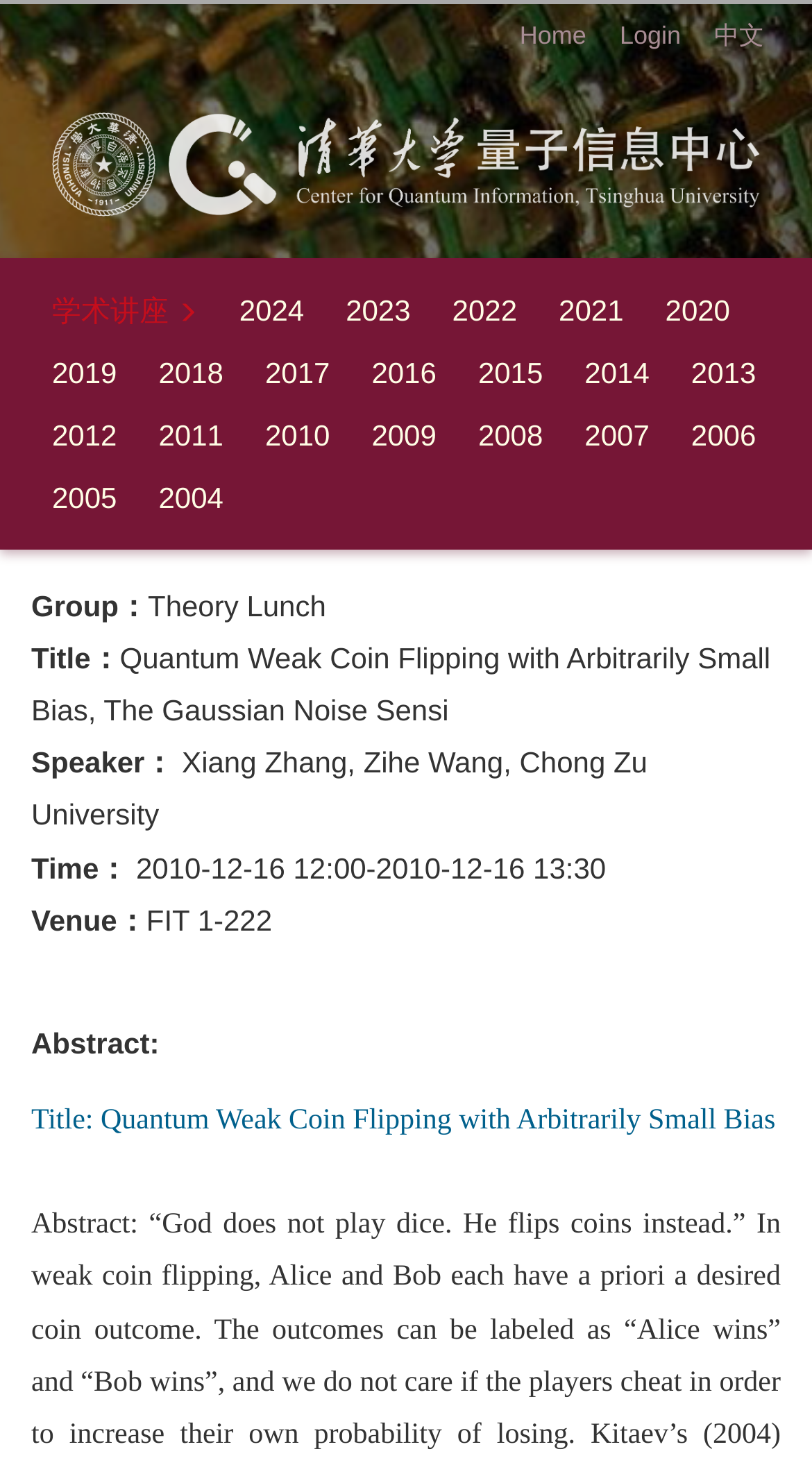Respond to the question below with a single word or phrase:
What is the title of the lecture?

Quantum Weak Coin Flipping with Arbitrarily Small Bias